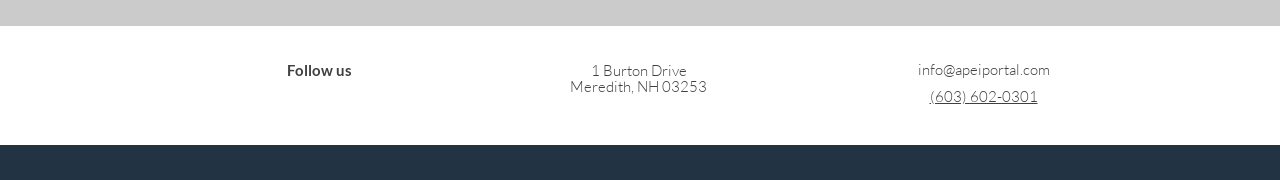Use one word or a short phrase to answer the question provided: 
How many social media links are there?

5